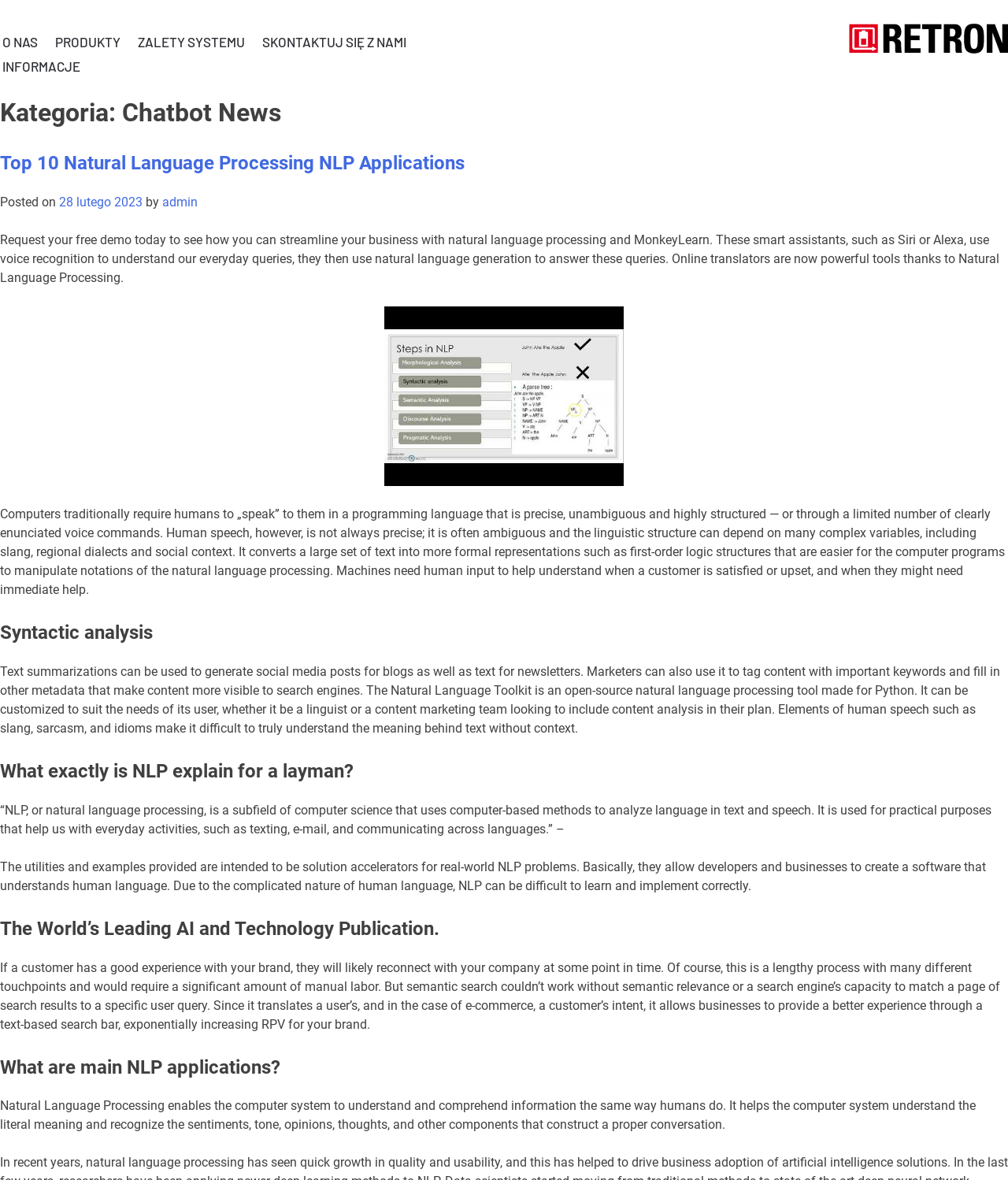Please specify the coordinates of the bounding box for the element that should be clicked to carry out this instruction: "Check the date of the post". The coordinates must be four float numbers between 0 and 1, formatted as [left, top, right, bottom].

[0.059, 0.165, 0.141, 0.177]